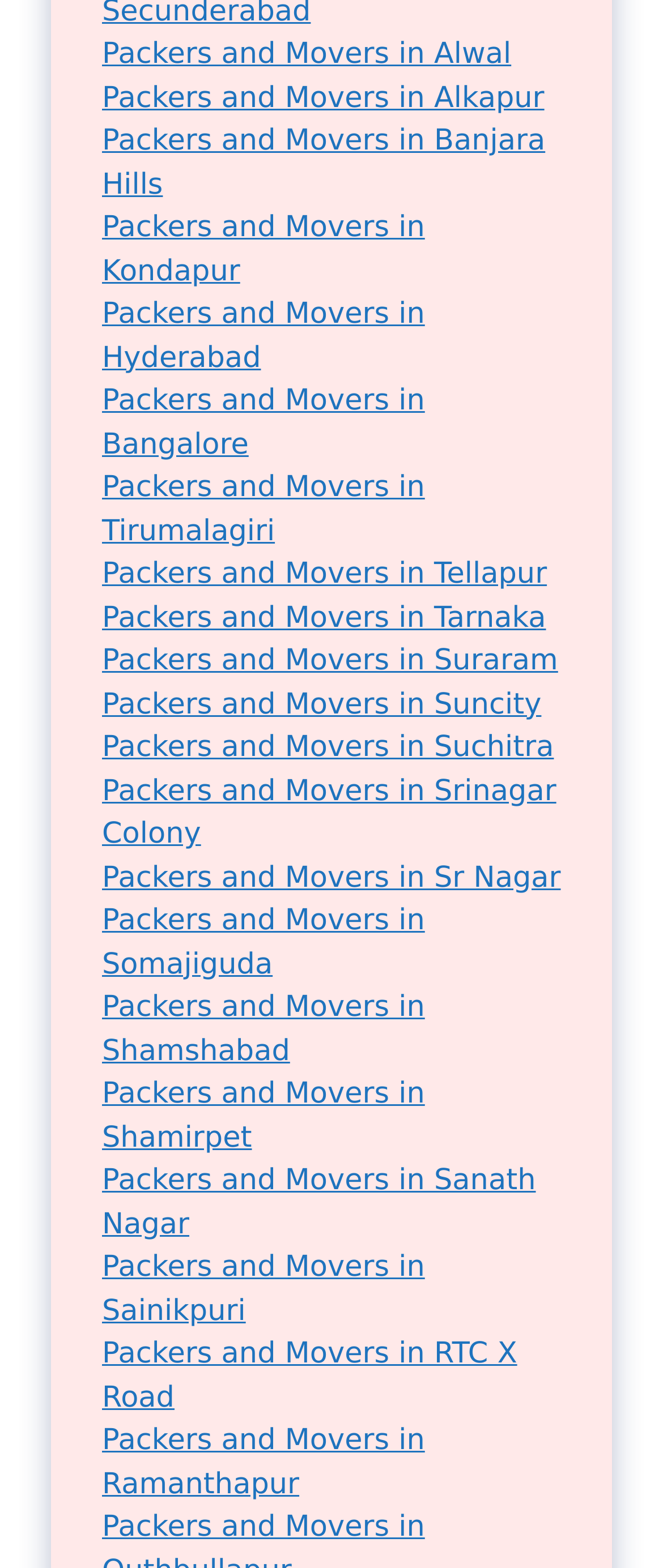Highlight the bounding box coordinates of the region I should click on to meet the following instruction: "Explore Packers and Movers in Bangalore".

[0.154, 0.245, 0.641, 0.294]